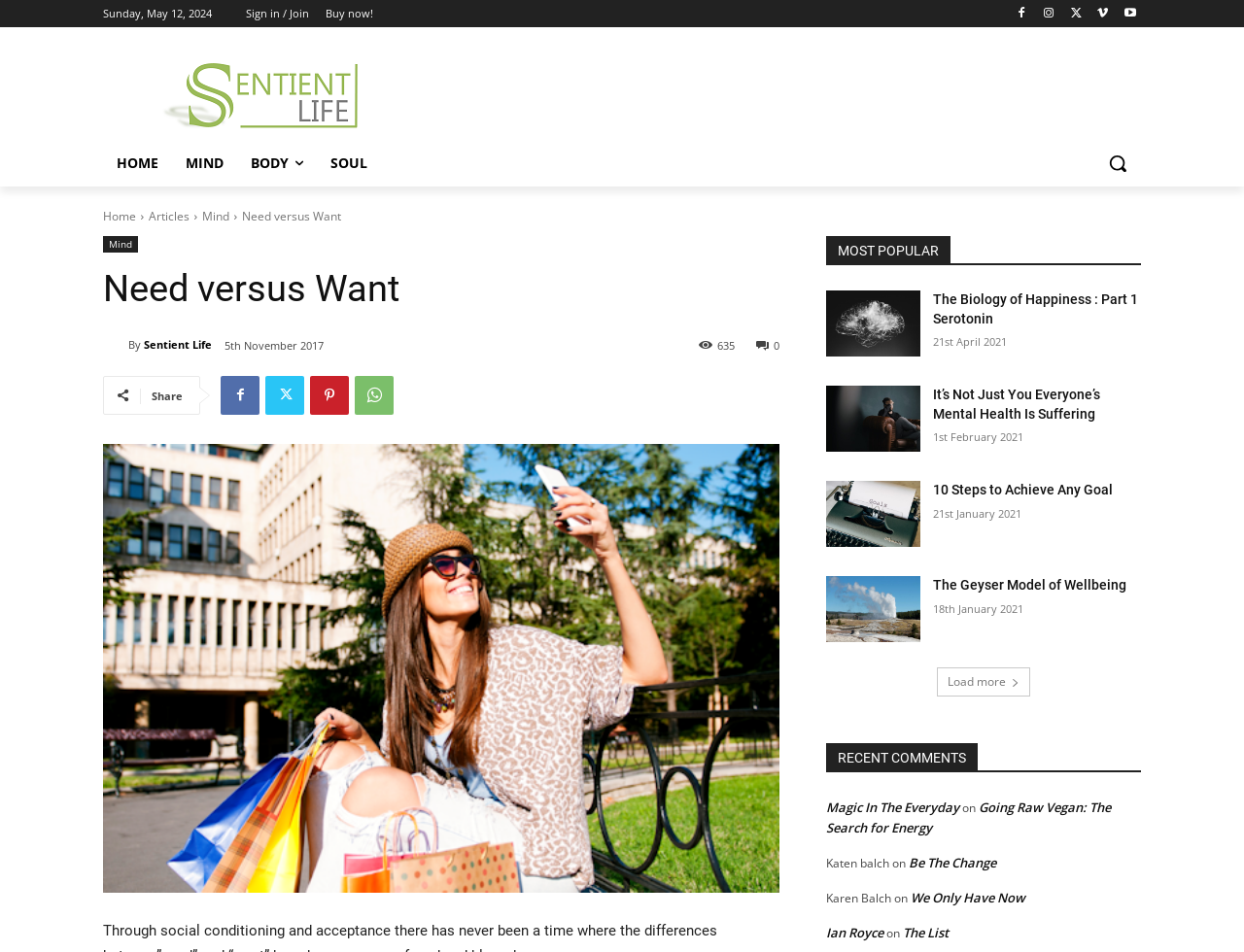Identify and extract the main heading from the webpage.

Need versus Want